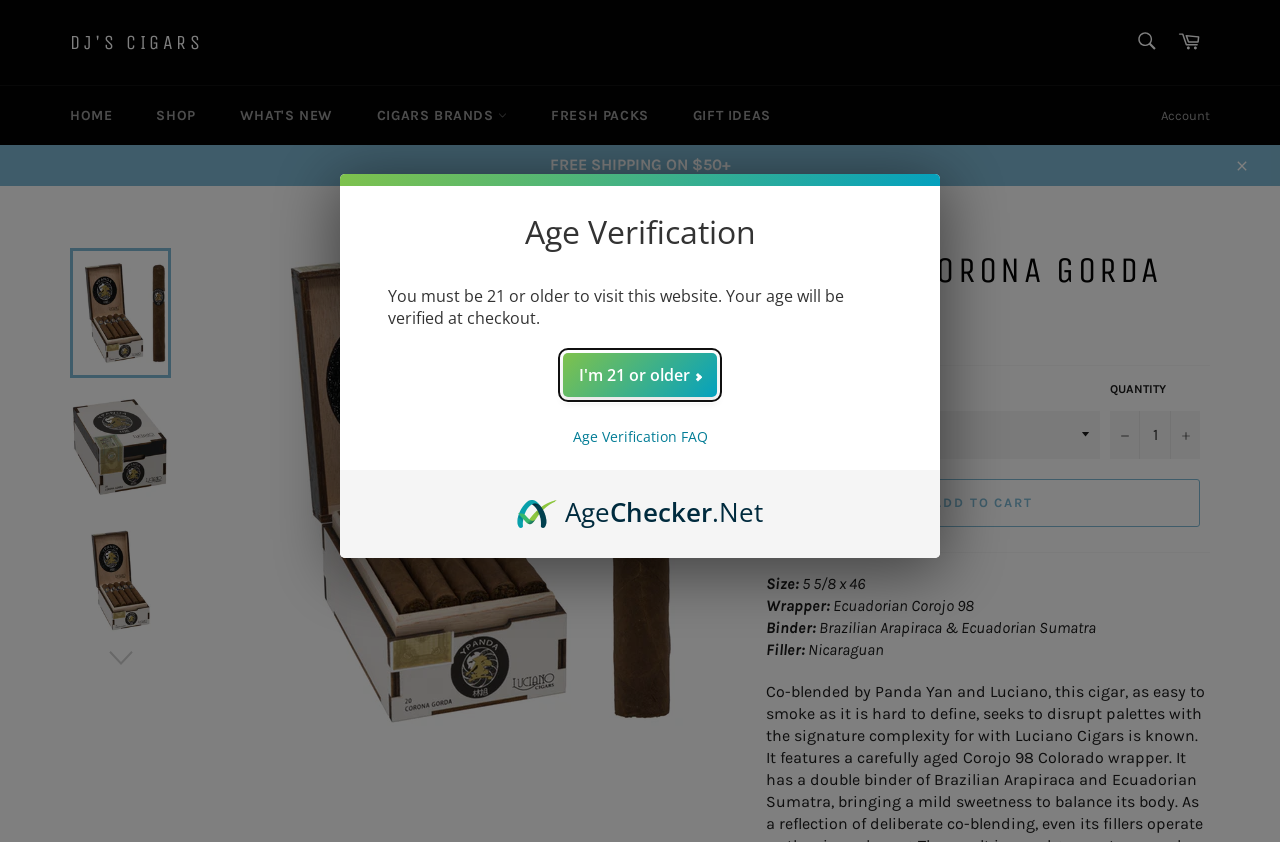Please provide the bounding box coordinates for the element that needs to be clicked to perform the following instruction: "Add to cart". The coordinates should be given as four float numbers between 0 and 1, i.e., [left, top, right, bottom].

[0.598, 0.568, 0.938, 0.625]